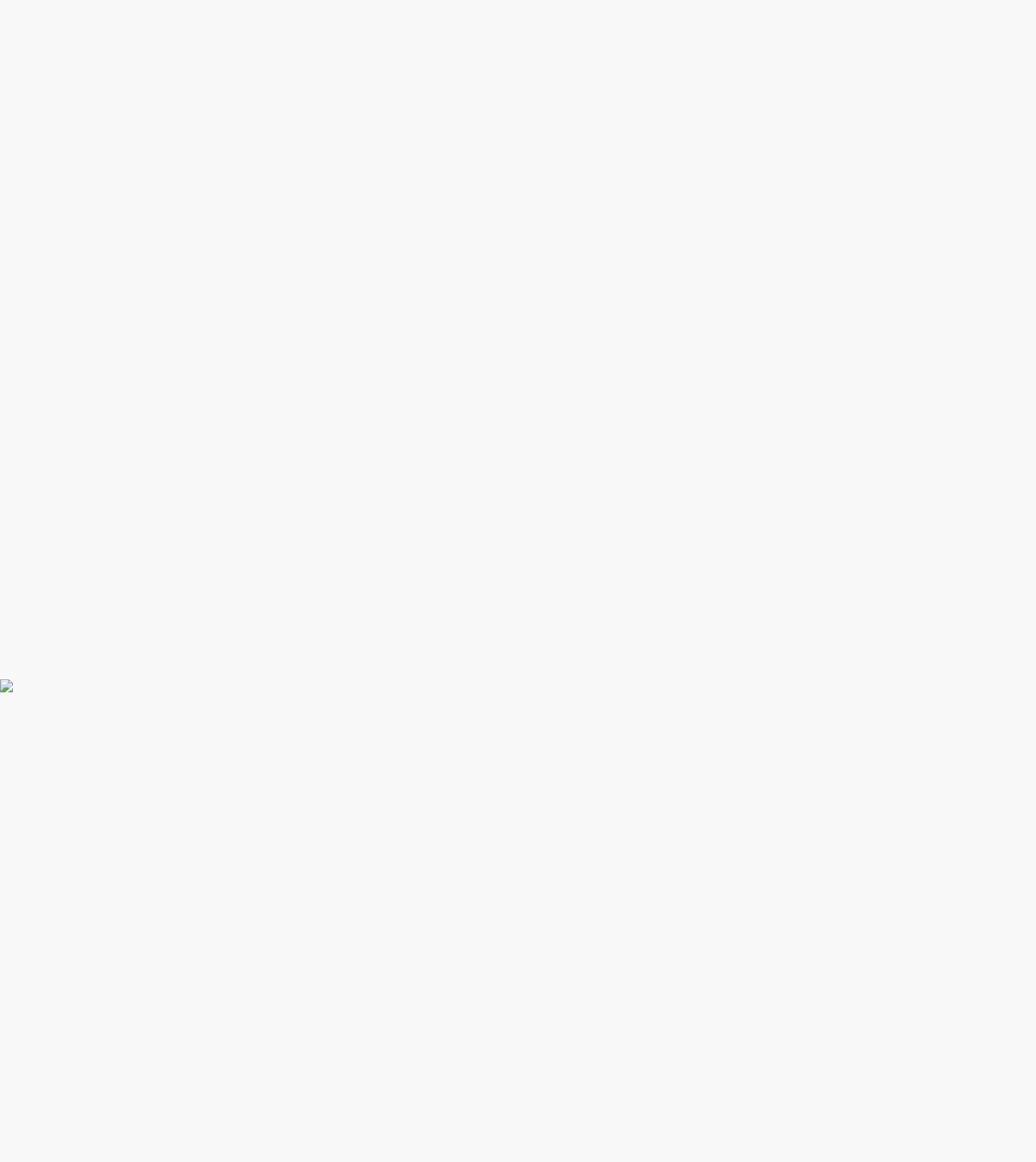Using the given element description, provide the bounding box coordinates (top-left x, top-left y, bottom-right x, bottom-right y) for the corresponding UI element in the screenshot: OpenMediaVault (Application)

[0.314, 0.87, 0.407, 0.902]